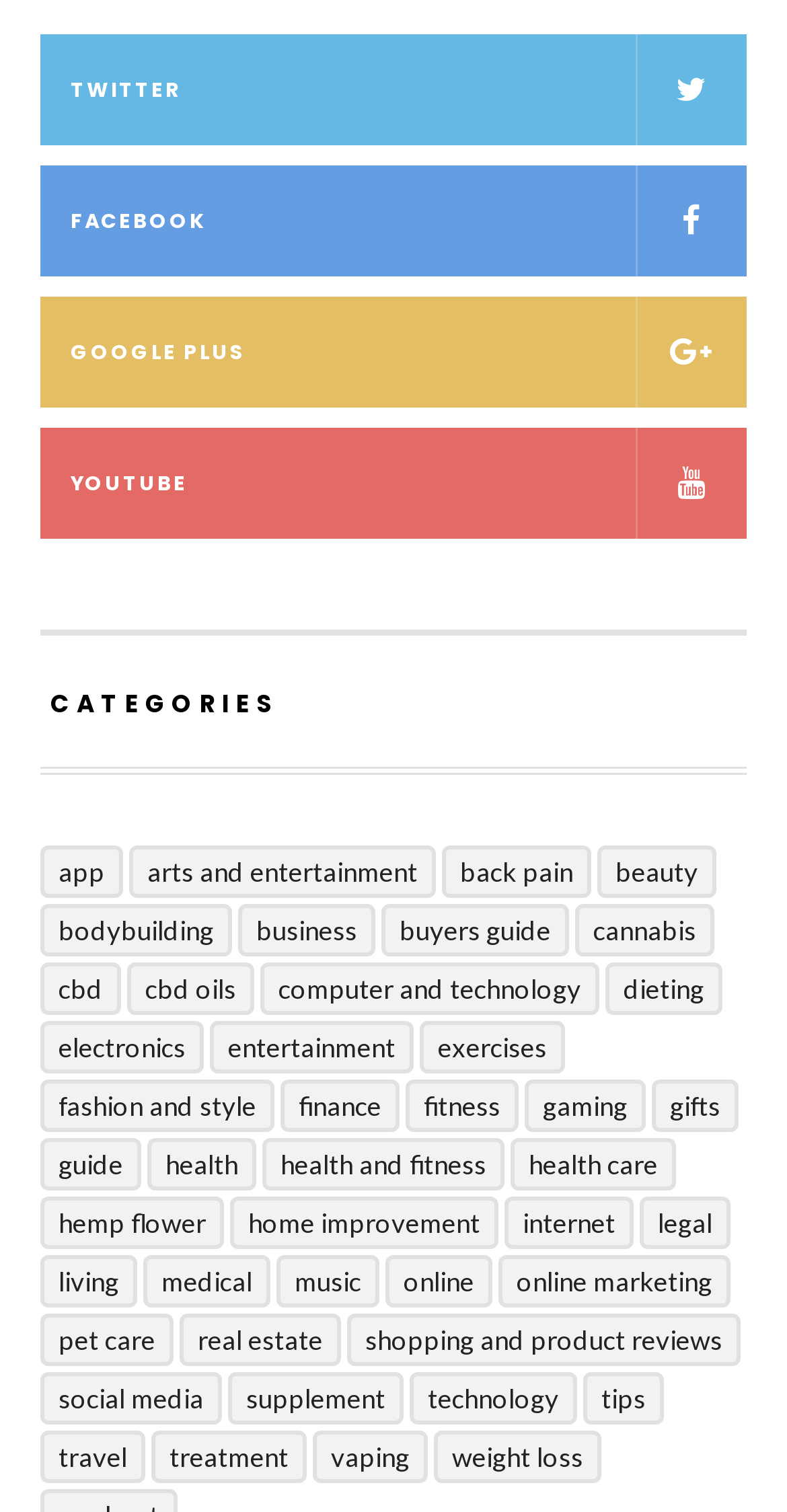Given the webpage screenshot and the description, determine the bounding box coordinates (top-left x, top-left y, bottom-right x, bottom-right y) that define the location of the UI element matching this description: Shopping and Product Reviews

[0.441, 0.869, 0.941, 0.904]